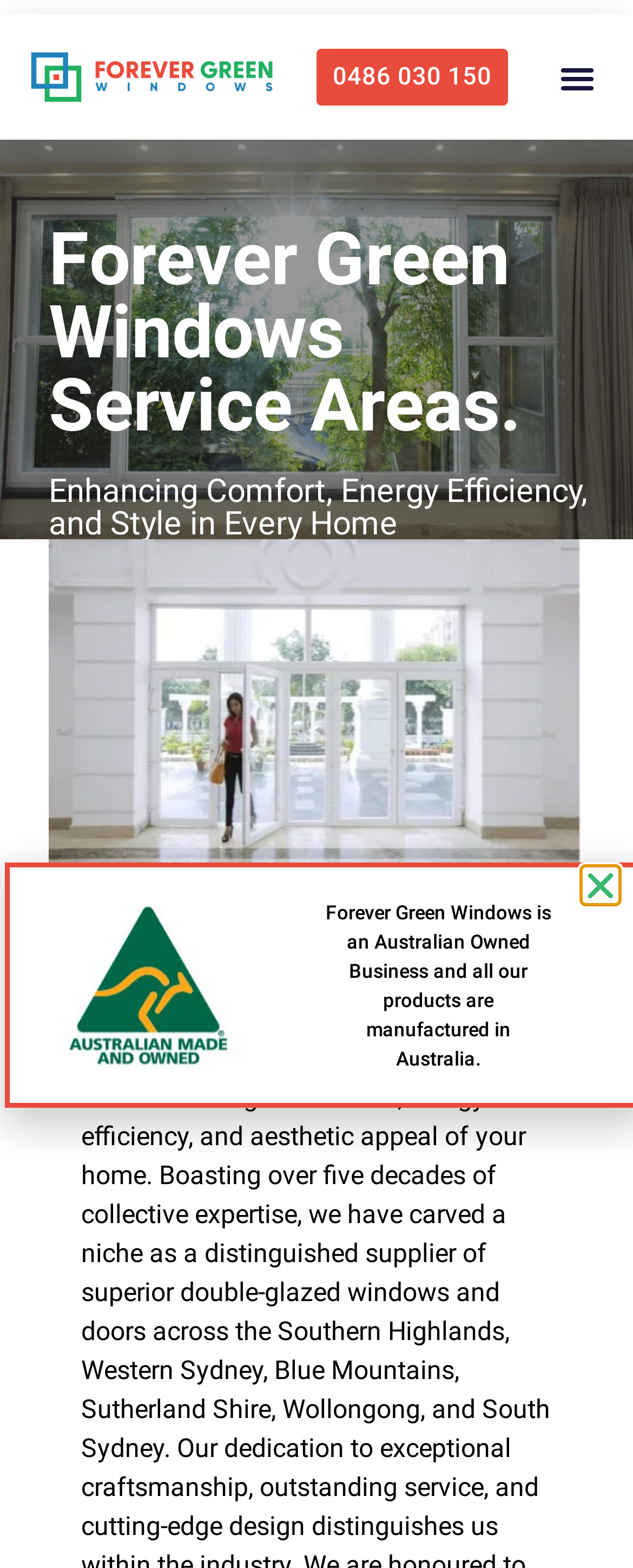Offer a comprehensive description of the webpage’s content and structure.

The webpage is about Forever Green Windows, a company that offers double glazed windows. At the top left corner, there is a logo of Forever Green Windows, which is a clickable link. Next to it, on the top right corner, is a phone number "0486 030 150" that is also a clickable link. 

On the top right edge, there is a menu toggle button. Below the logo, there is a heading that reads "Forever Green Windows Service Areas." 

Below the heading, there is a large image that takes up most of the width of the page, showcasing a woman standing in front of an open door with Forever Green Windows. 

On the bottom right corner of the image, there is a close button. Below the image, there is a logo of "The Australian made" and a text that reads "Forever Green Windows is an Australian Owned Business and all our products are manufactured in Australia."